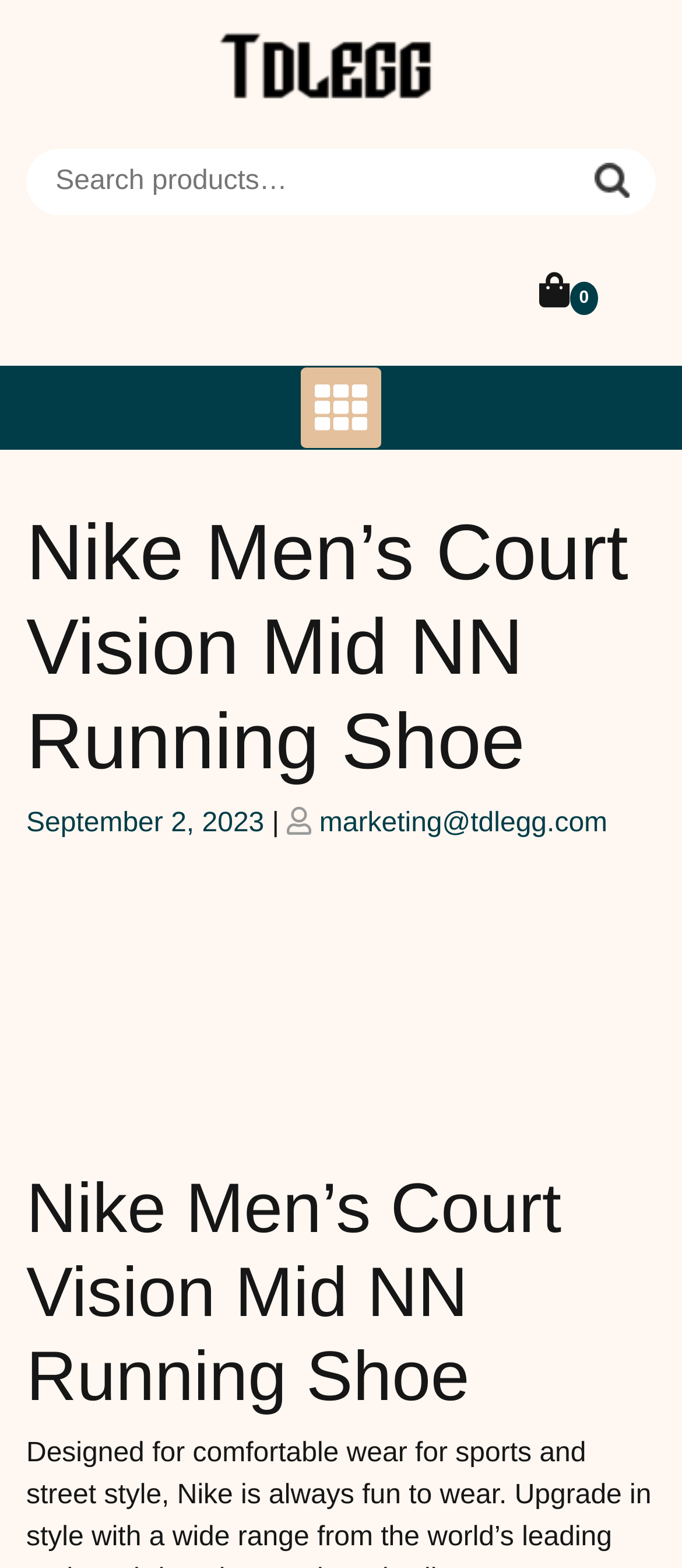Extract the main headline from the webpage and generate its text.

Nike Men’s Court Vision Mid NN Running Shoe